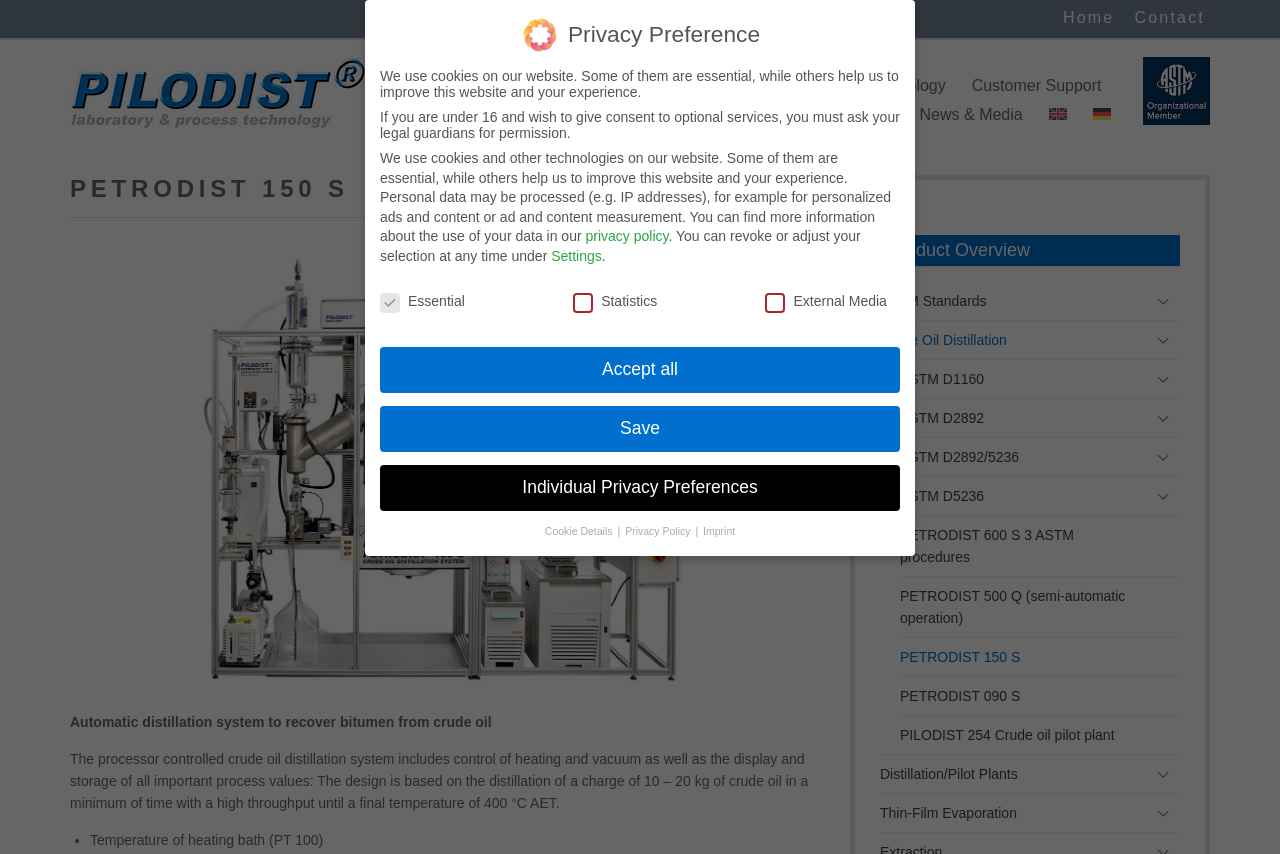How many links are there in the 'Product Overview' section?
Provide a detailed answer to the question using information from the image.

I counted the number of link elements under the 'Product Overview' heading, which are 'ASTM Standards', 'Crude Oil Distillation', 'ASTM D1160', 'ASTM D2892', 'ASTM D2892/5236', 'ASTM D5236', and 'PETRODIST 600 S 3 ASTM procedures'.